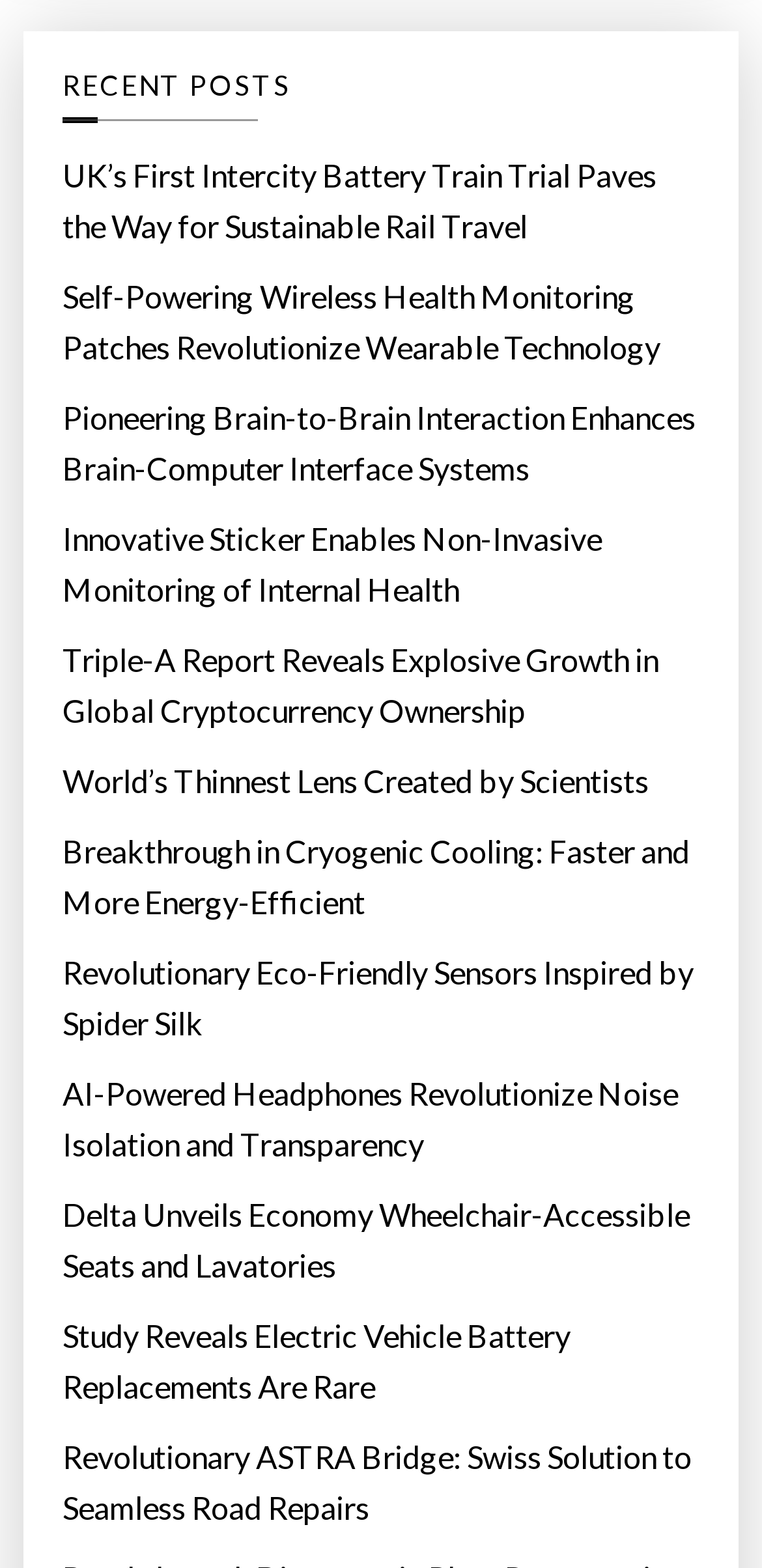What is the common theme among the links on this webpage?
Please ensure your answer is as detailed and informative as possible.

After analyzing the text of each link, I found that they all relate to innovative technology, including sustainable rail travel, wearable technology, brain-computer interfaces, and more, which suggests that the common theme among the links is innovative technology.